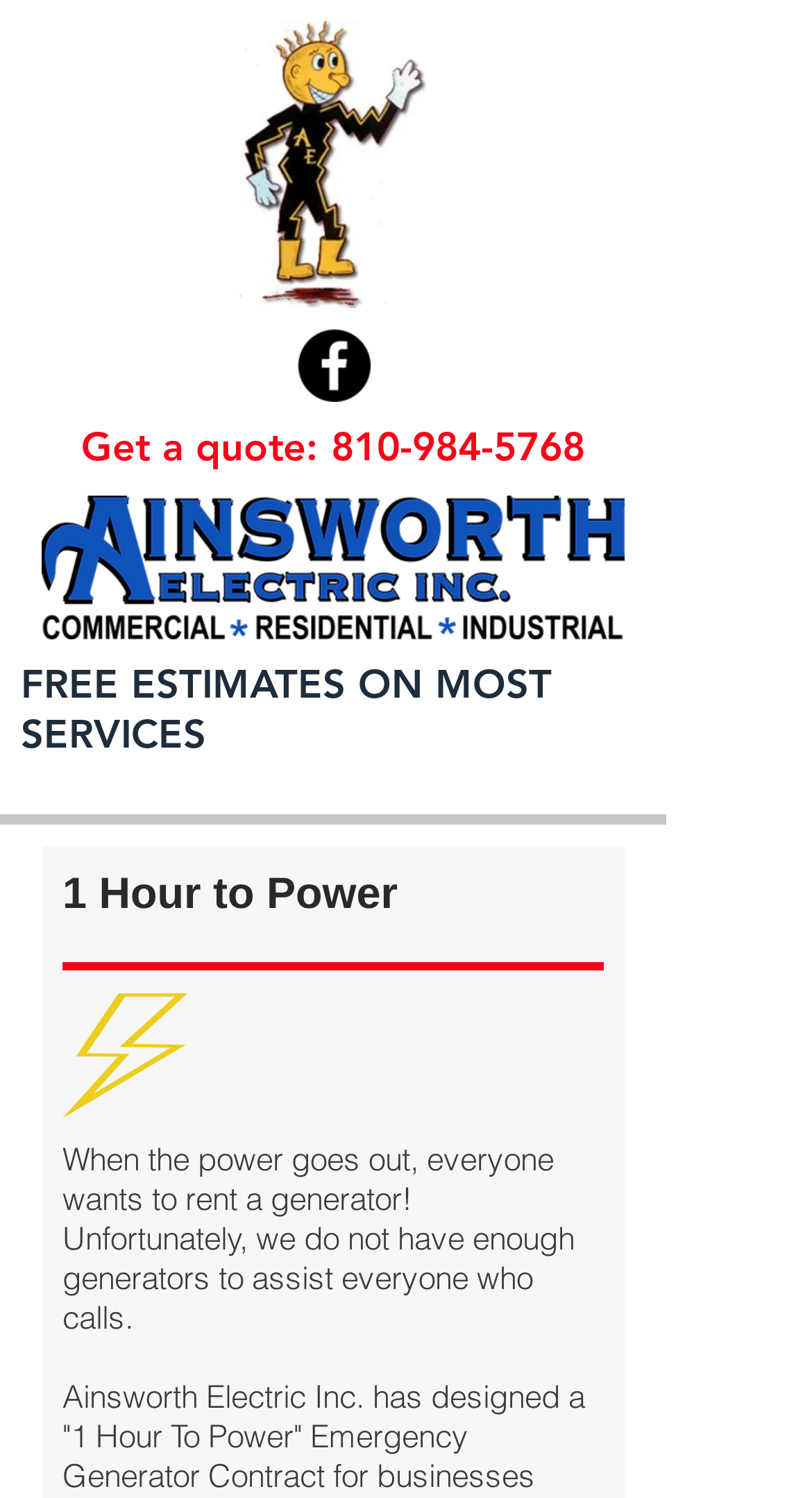How many social media platforms are linked?
Kindly answer the question with as much detail as you can.

There is only one social media platform linked, which is Facebook, indicated by the image 'Facebook - Black Circle' in the 'Social Bar' list.